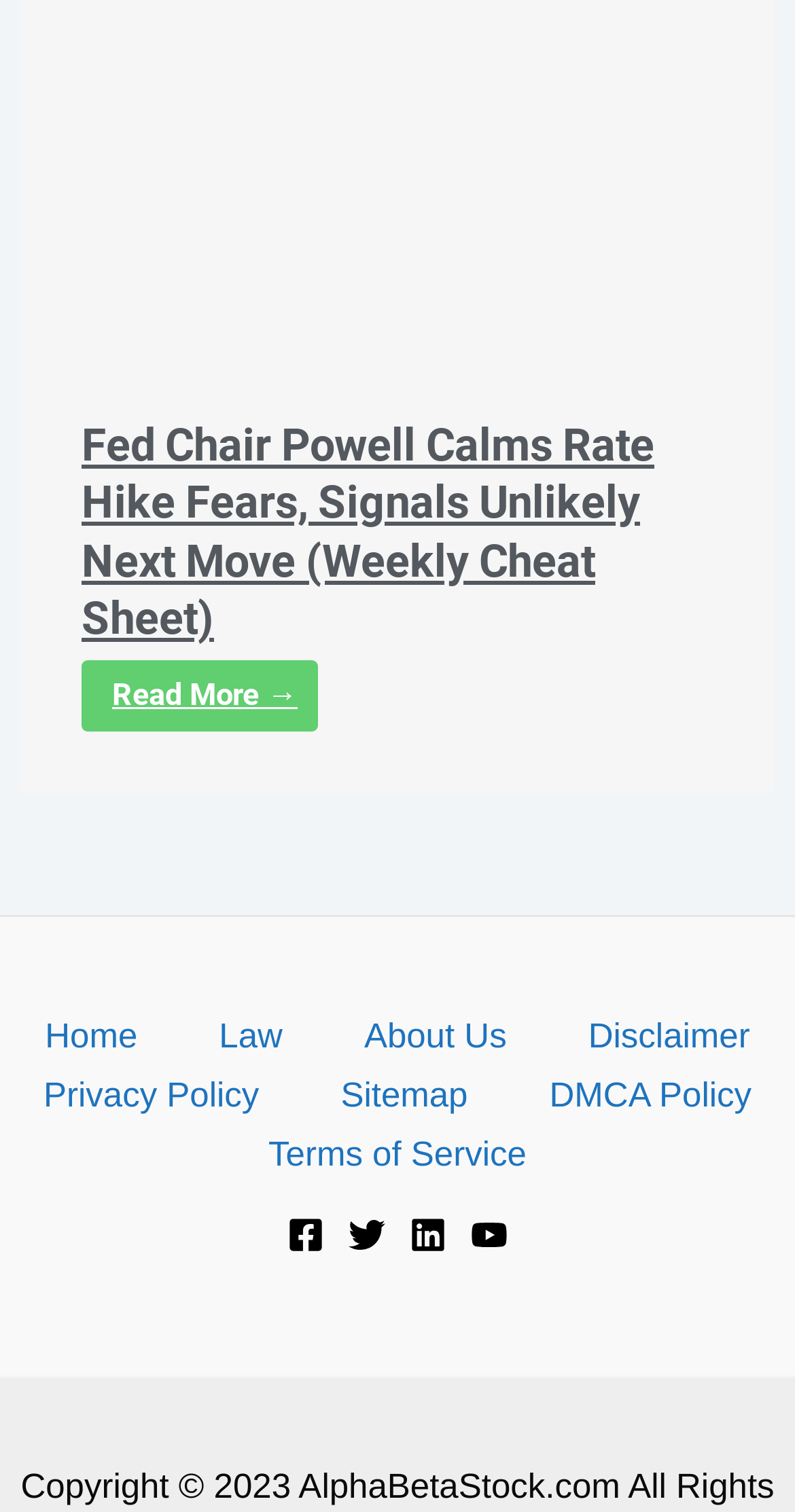What is the title of the article?
Based on the visual details in the image, please answer the question thoroughly.

I looked at the top of the webpage and found the title of the article, which is 'Fed Chair Powell Calms Rate Hike Fears, Signals Unlikely Next Move (Weekly Cheat Sheet)'.